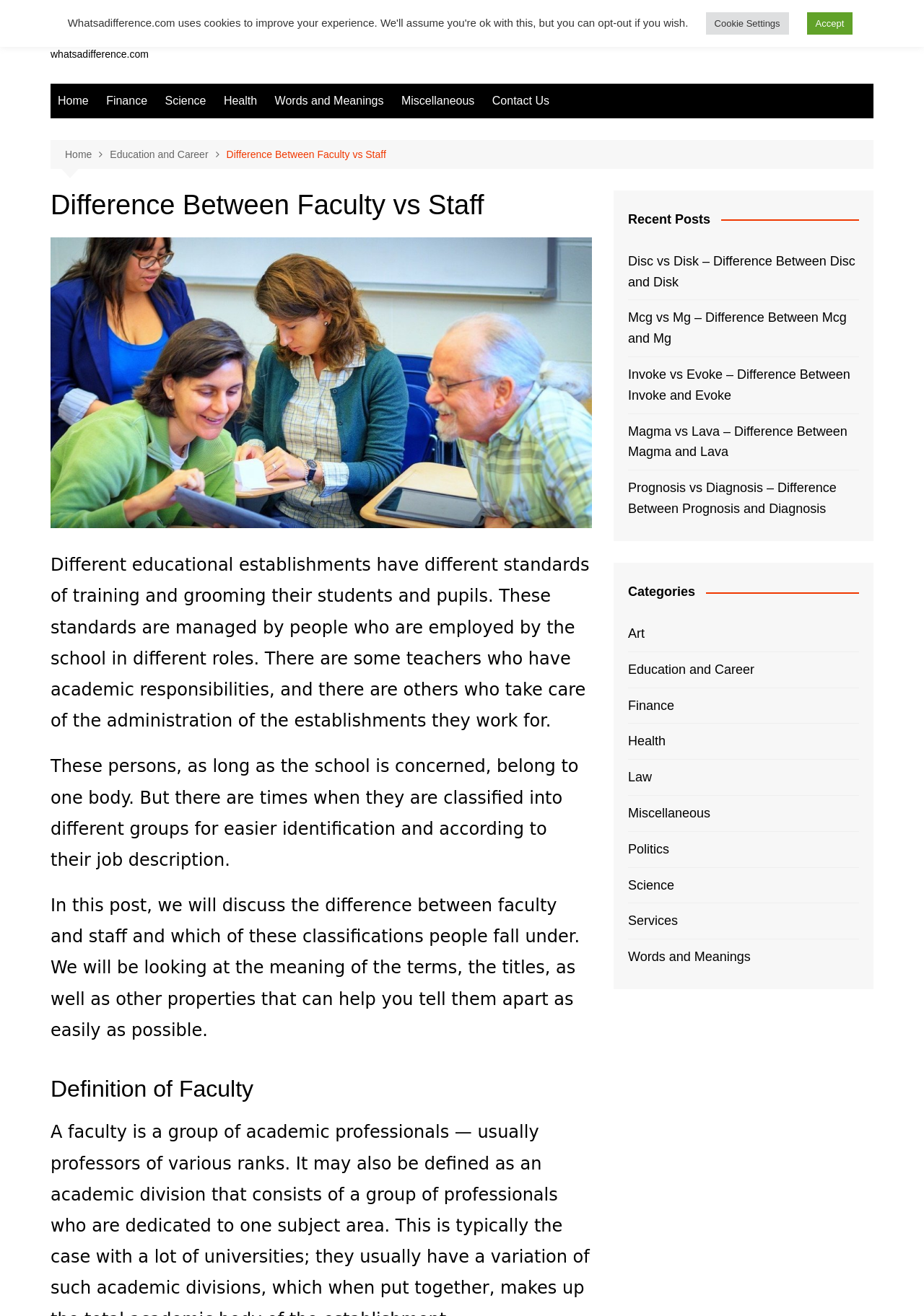What categories are listed in the sidebar?
Refer to the image and offer an in-depth and detailed answer to the question.

The sidebar lists various categories, including 'Art', 'Education and Career', 'Finance', 'Health', and others, which are likely topics or subjects that the website covers in its articles and posts.